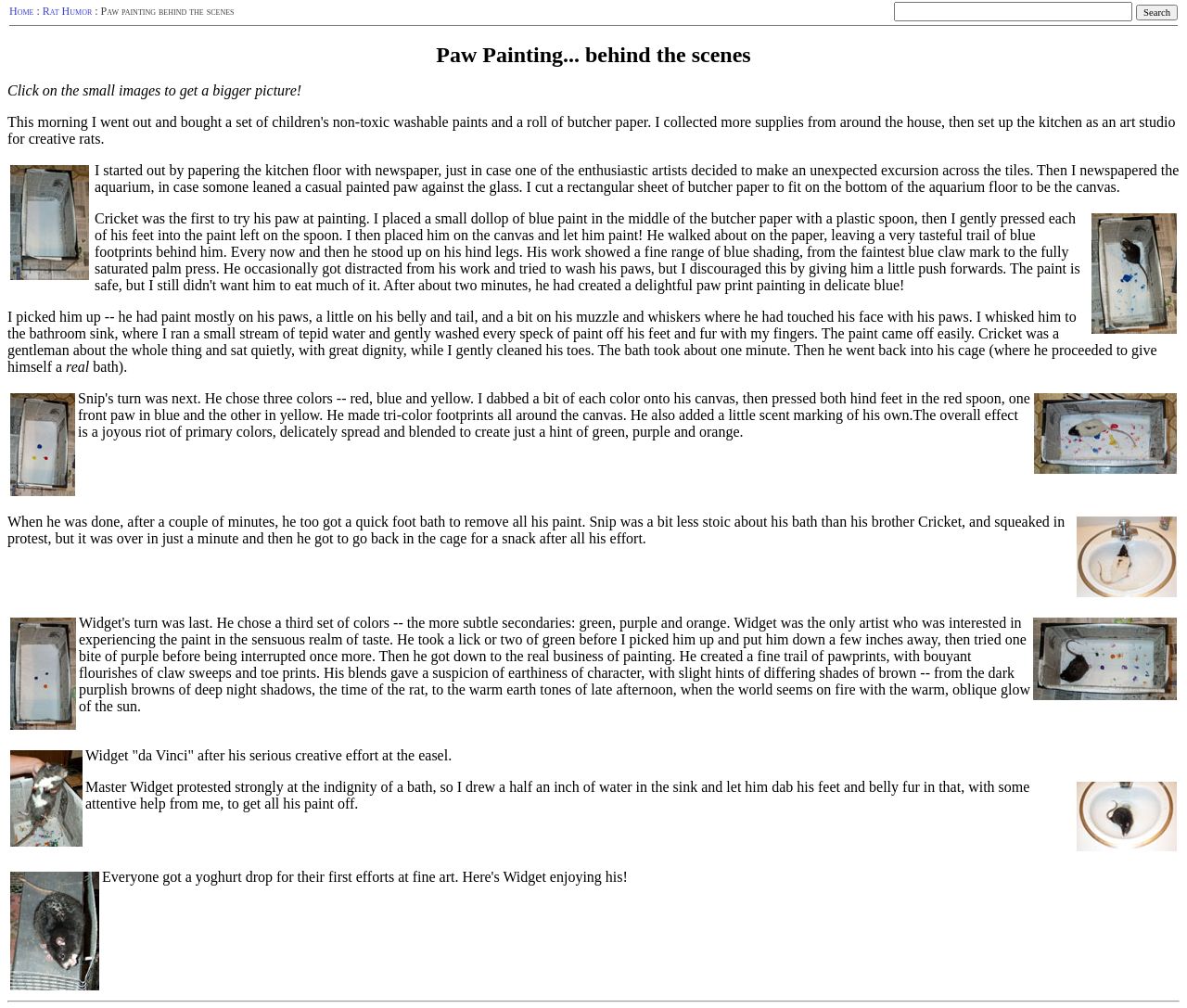Please look at the image and answer the question with a detailed explanation: What is the shape of the canvas used for painting?

The text states that a 'rectangular sheet of butcher paper' is used as the canvas for the rats to paint on.